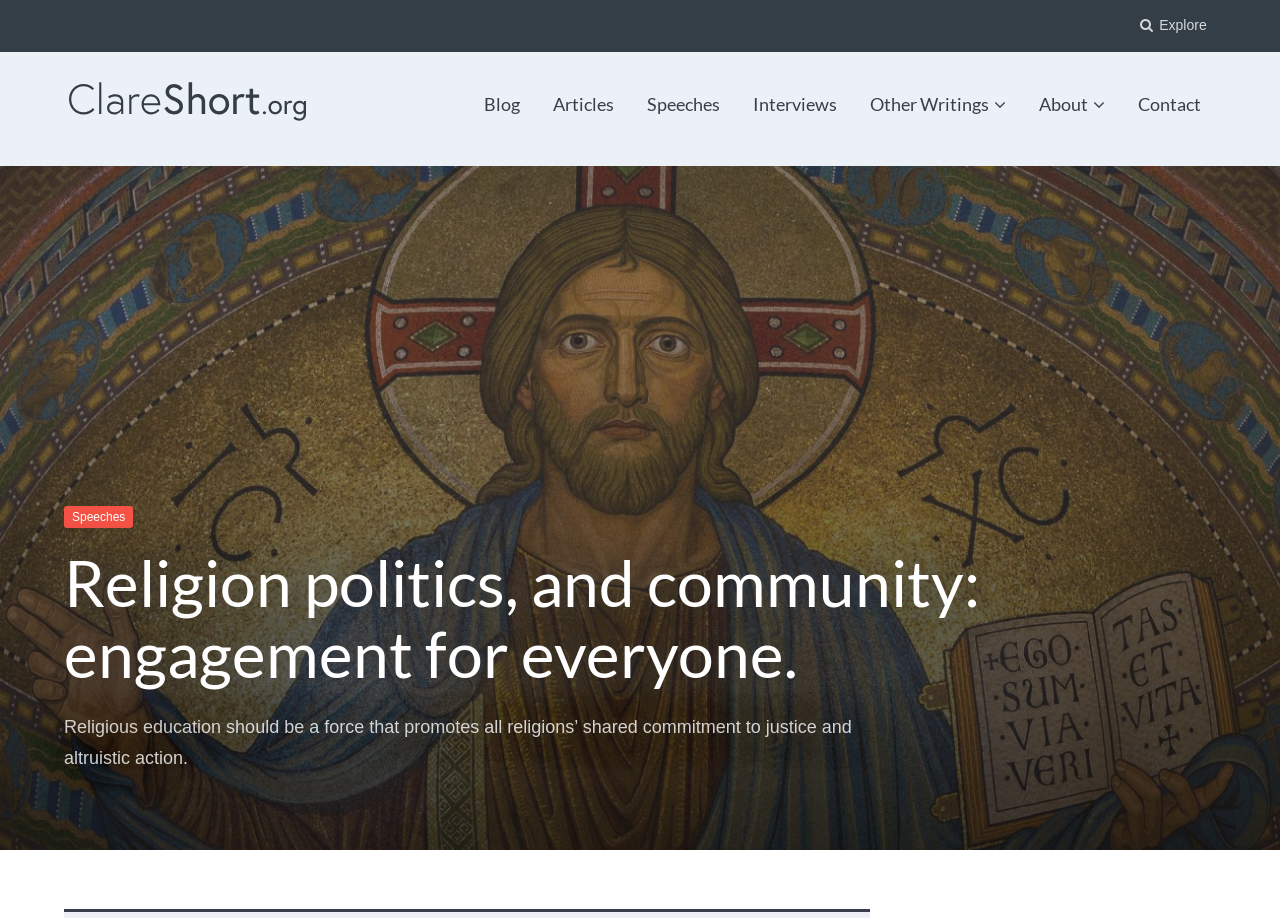Respond with a single word or phrase to the following question:
How many links are there in the top navigation bar?

7